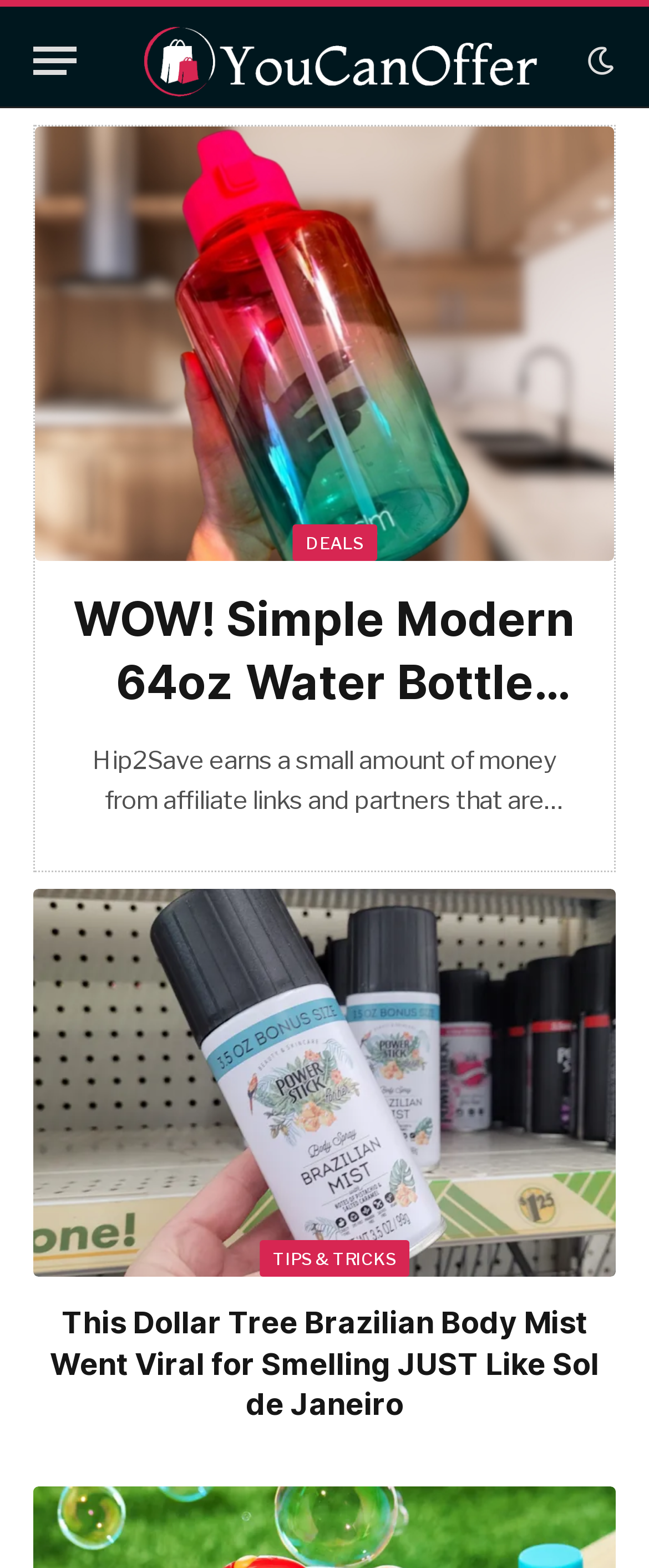What is the topic of the first article?
Please elaborate on the answer to the question with detailed information.

The first article is about a Dollar Tree Brazilian Body Mist that went viral for smelling like Sol de Janeiro, which can be inferred from the link text and heading of the article.